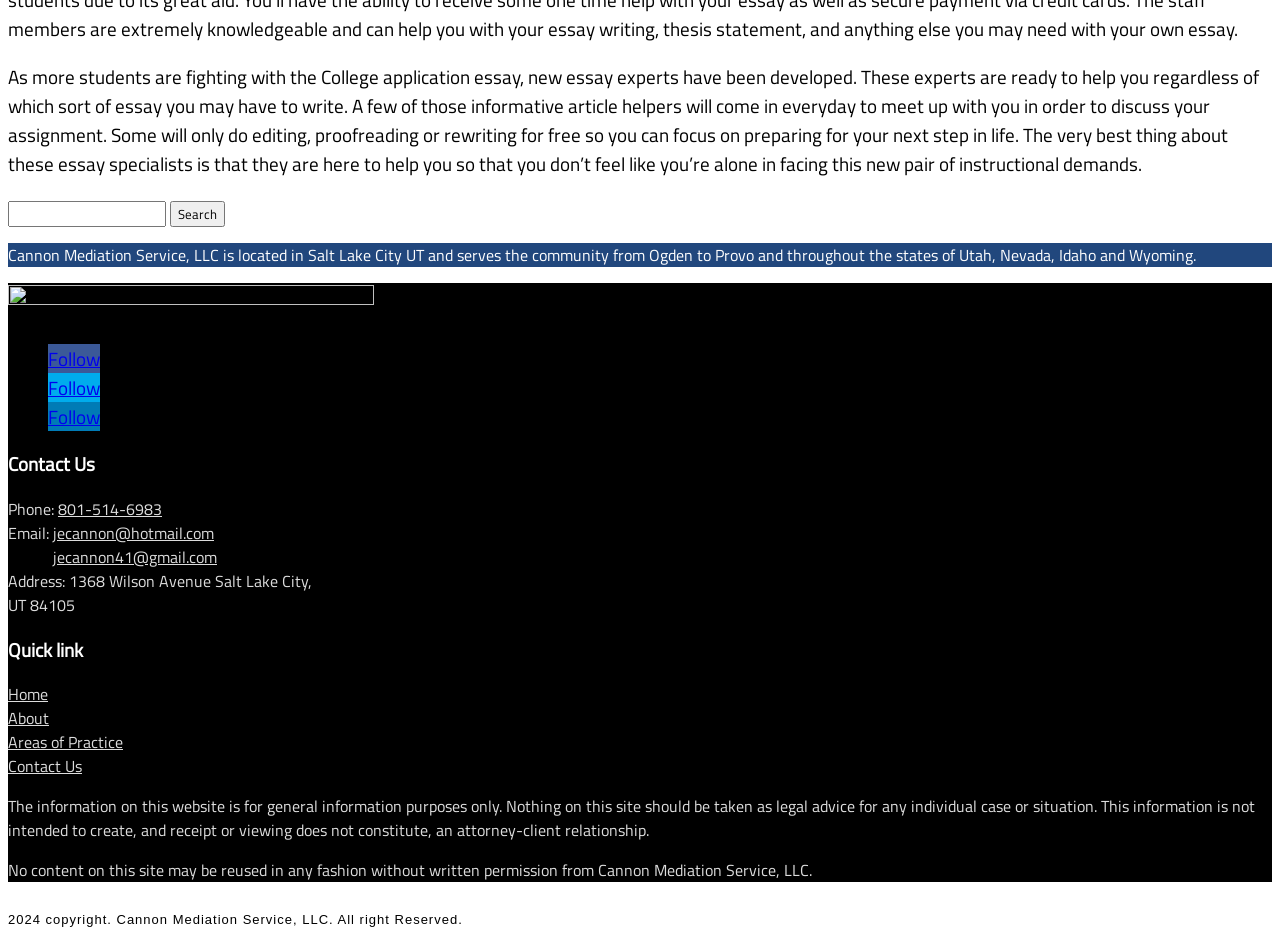Determine the bounding box coordinates for the clickable element required to fulfill the instruction: "Go to the home page". Provide the coordinates as four float numbers between 0 and 1, i.e., [left, top, right, bottom].

[0.006, 0.719, 0.038, 0.744]